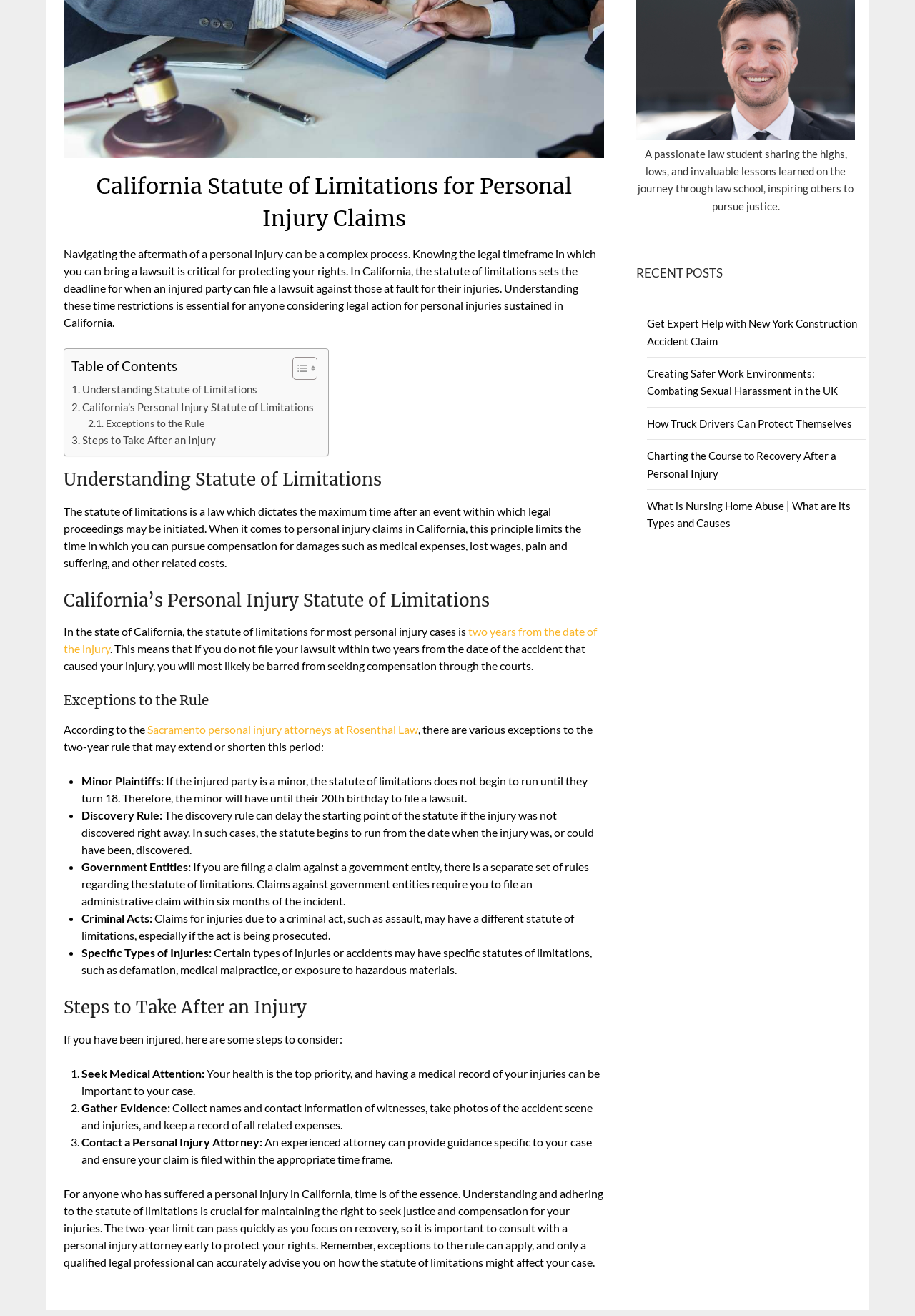Based on the element description: "Toggle", identify the UI element and provide its bounding box coordinates. Use four float numbers between 0 and 1, [left, top, right, bottom].

[0.308, 0.271, 0.343, 0.289]